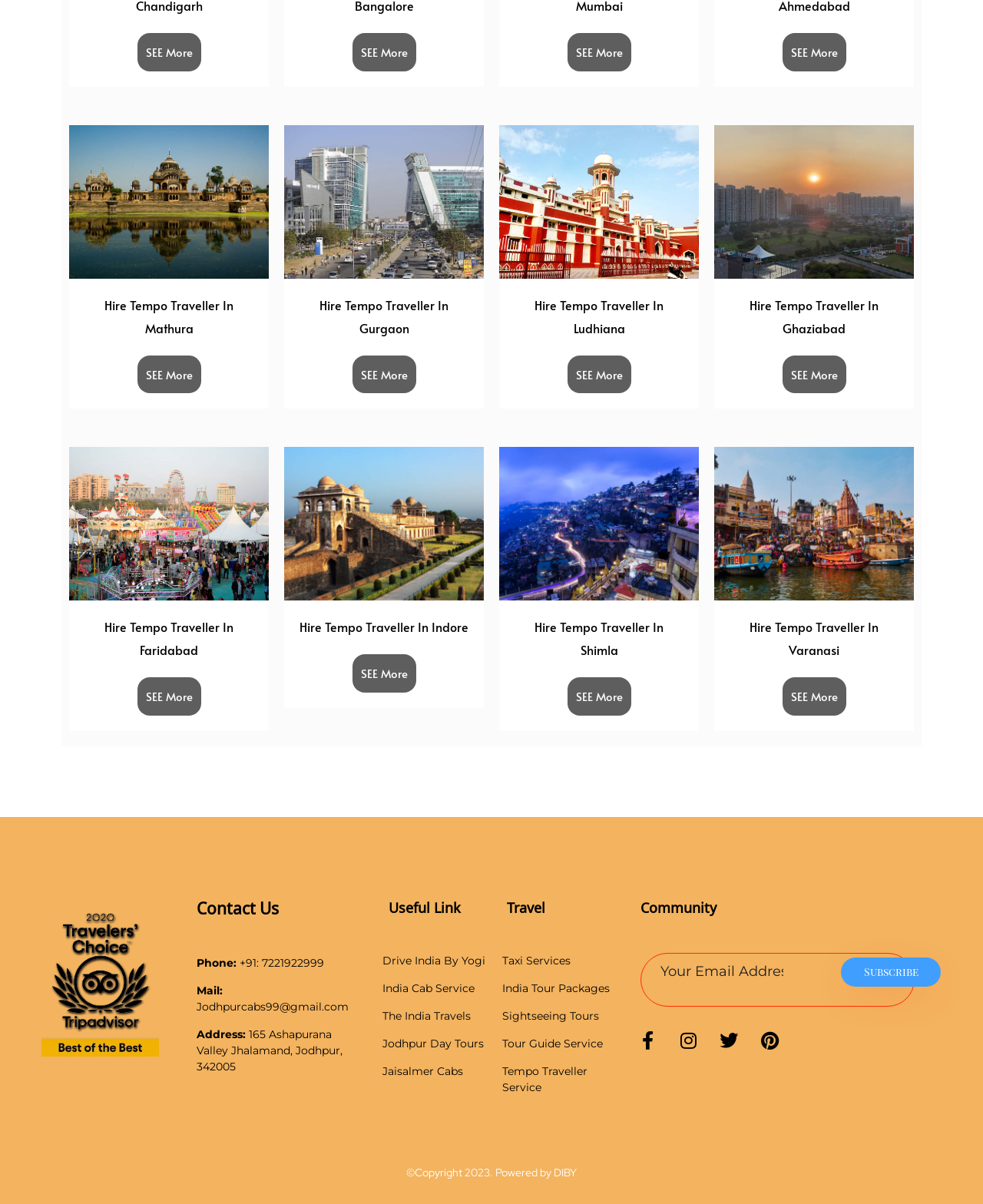Based on the image, provide a detailed and complete answer to the question: 
What is the contact phone number?

The contact information is listed under the 'Contact Us' heading, which includes the phone number +91: 7221922999.